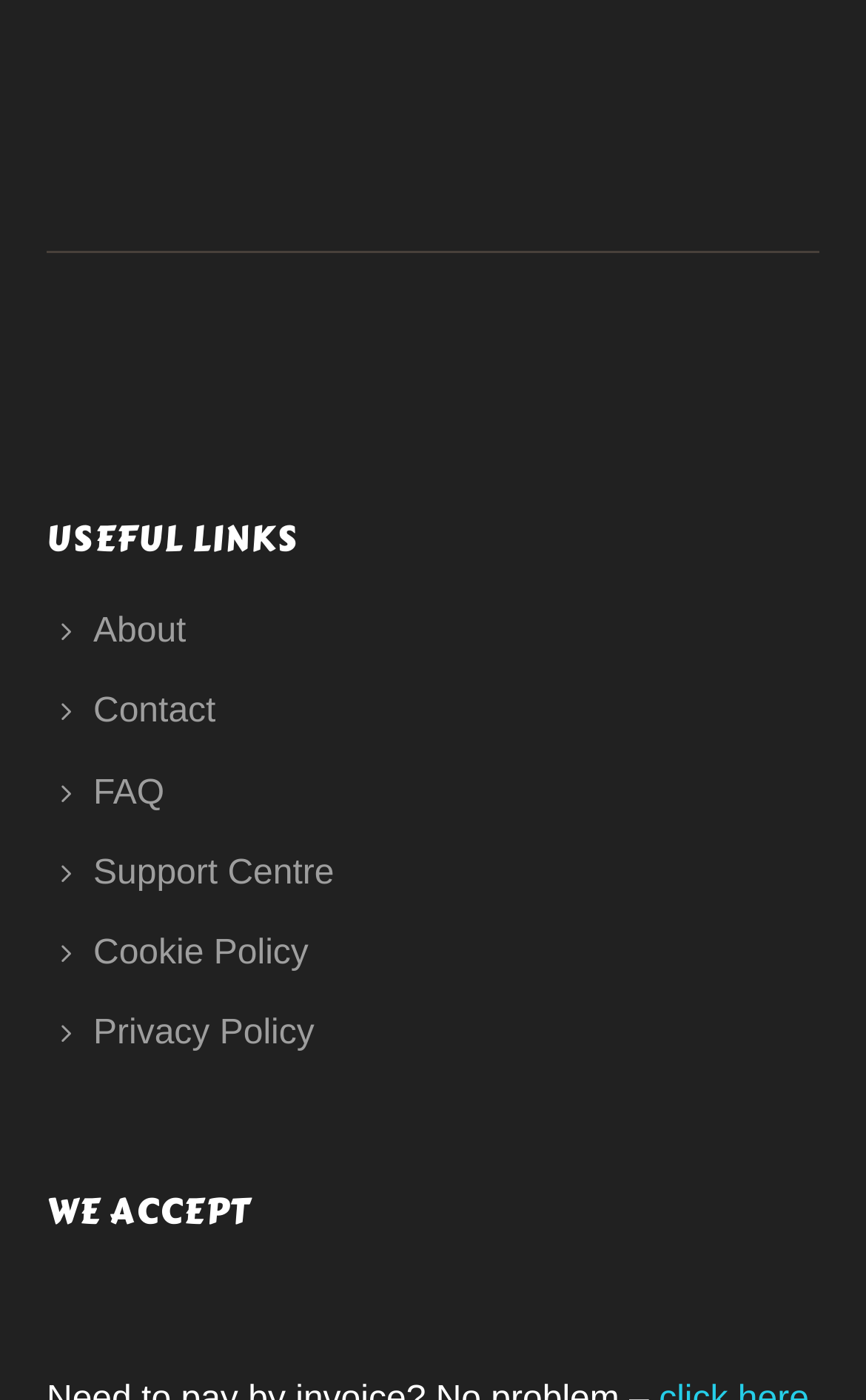How many links are under 'USEFUL LINKS'?
Please give a detailed and elaborate answer to the question.

I counted the number of link elements under the 'USEFUL LINKS' heading and found six links: 'About', 'Contact', 'FAQ', 'Support Centre', 'Cookie Policy', and 'Privacy Policy'.